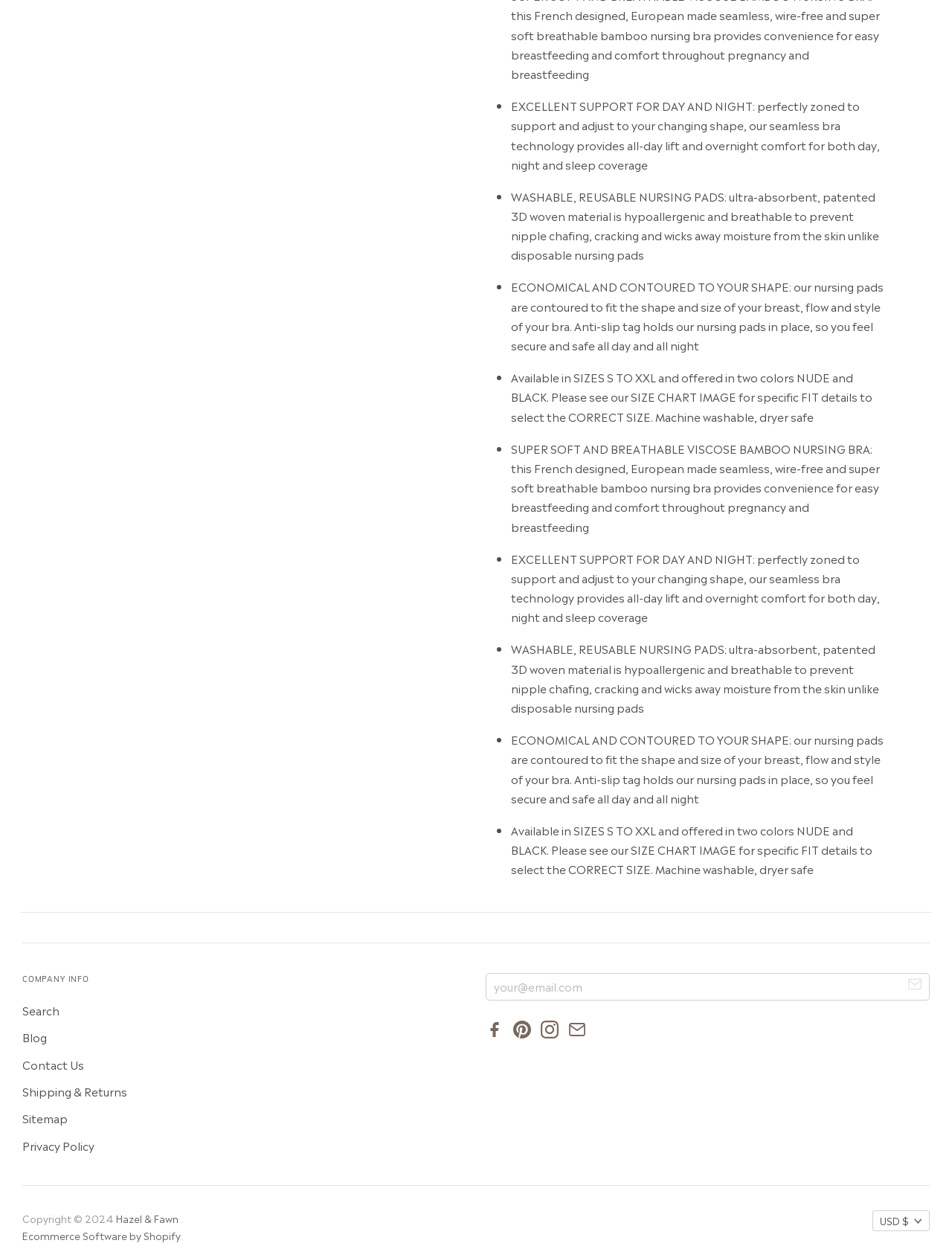Please provide a detailed answer to the question below by examining the image:
What is the material of the nursing bra?

According to the webpage, the nursing bra is made of super soft and breathable viscose bamboo, which provides convenience for easy breastfeeding and comfort throughout pregnancy and breastfeeding.